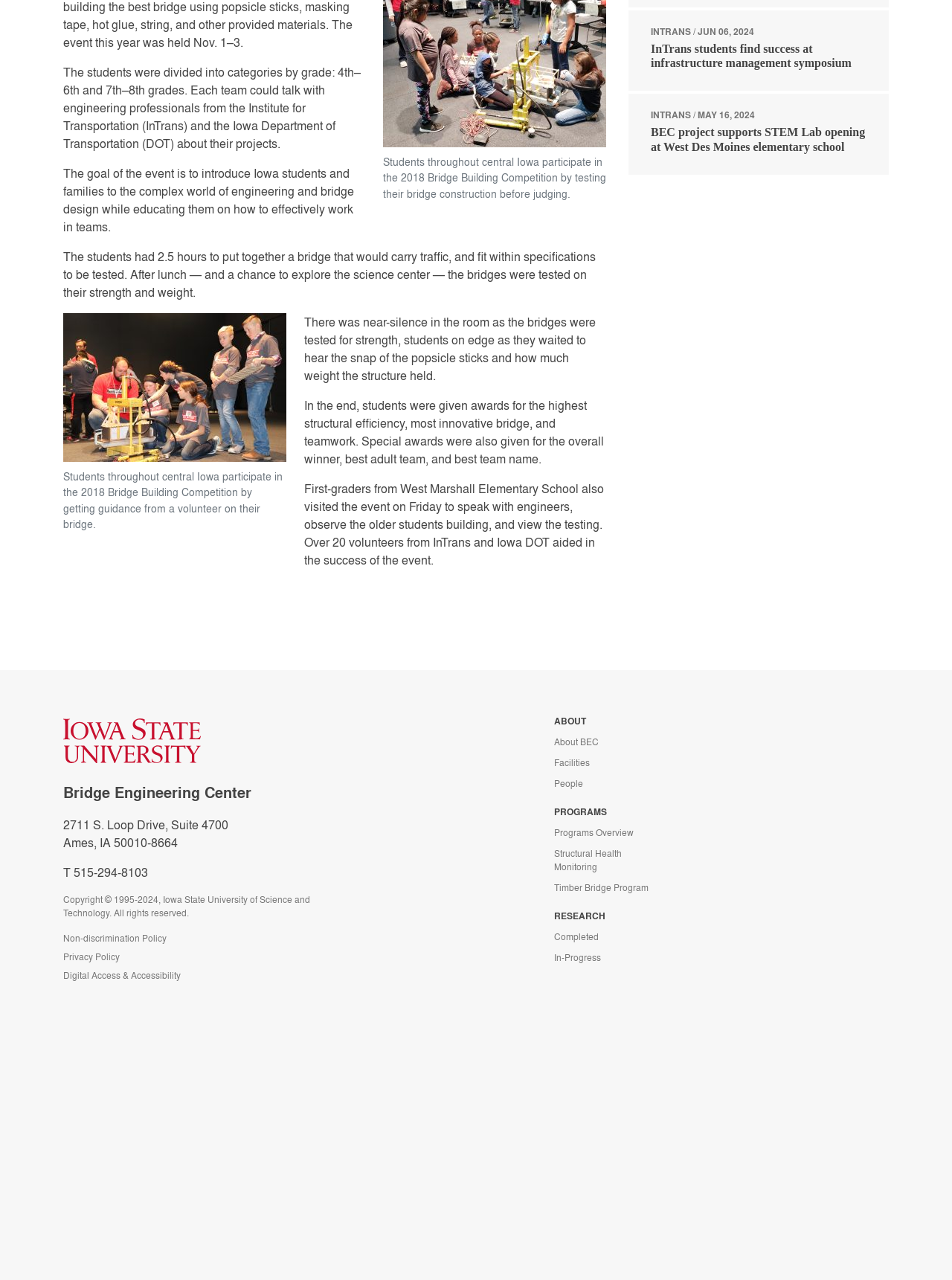What is the purpose of the Bridge Building Competition?
Answer the question based on the image using a single word or a brief phrase.

To introduce Iowa students to engineering and bridge design